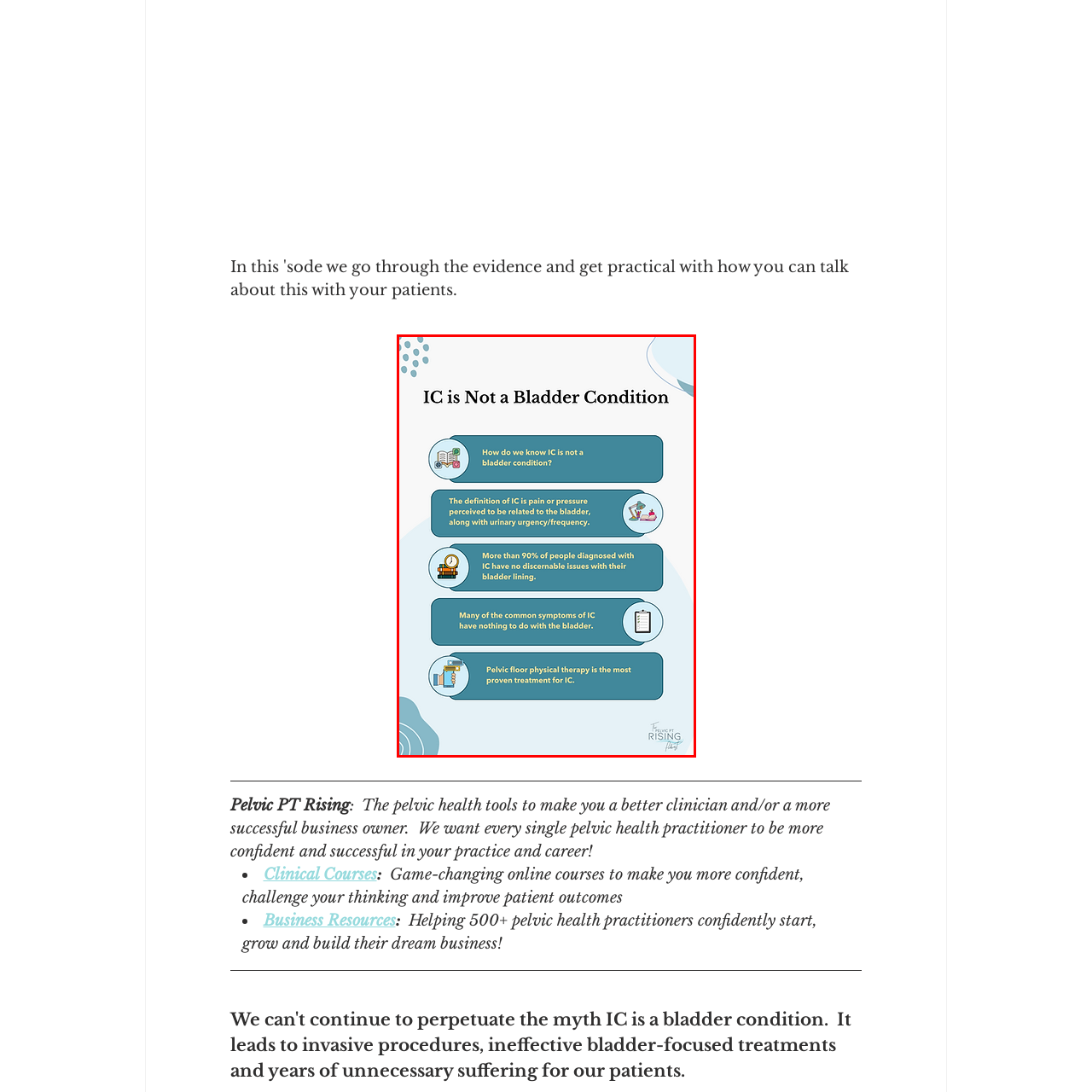Give an in-depth description of the image highlighted with the red boundary.

The image titled "IC is Not a Bladder Condition" presents a visually engaging infographic designed to educate viewers about Interstitial Cystitis (IC) and its misconceptions. The infographic features a clean layout with soothing colors and informative icons that capture attention.

It addresses key questions and facts, beginning with "How do we know IC is not a bladder condition?" This section highlights that the definition of IC involves pain or pressure perceived to be associated with the bladder, accompanied by urinary urgency and frequency. 

Following this, it emphasizes that over 90% of individuals diagnosed with IC exhibit no observable issues with their bladder lining, challenging common misconceptions. Another important point is that many symptoms typically associated with IC have no direct relation to the bladder itself, suggesting a need for broader understanding and diagnosis.

Finally, the infographic concludes with a note on treatment, stating that pelvic floor physical therapy is the most proven method for managing IC, underscoring the importance of effective treatment options beyond traditional bladder-focused approaches. The overall design combines clarity and visual appeal, making the complex information more accessible to a wider audience.